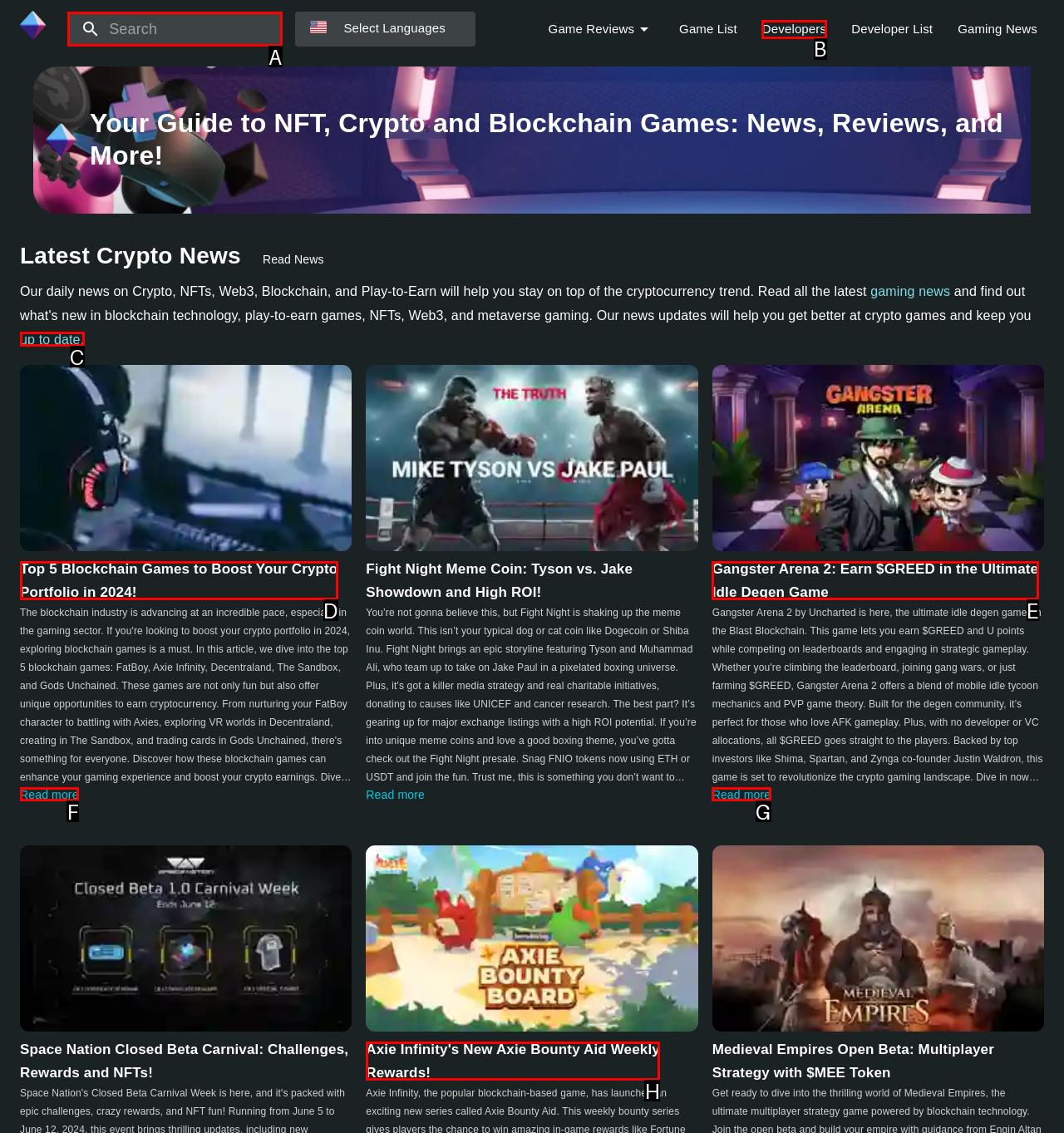Identify the HTML element that corresponds to the following description: up to date.. Provide the letter of the correct option from the presented choices.

C